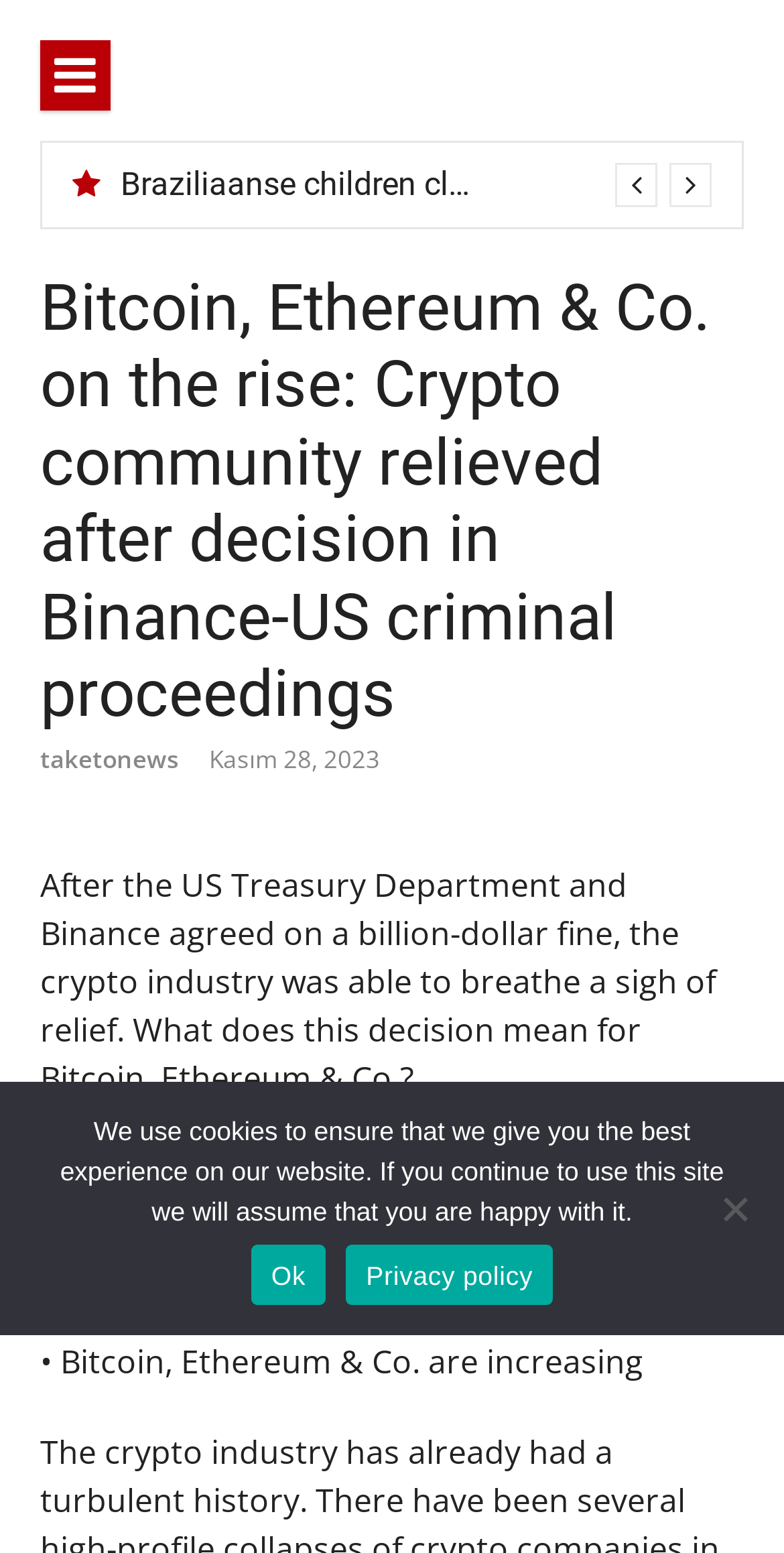What is the topic of the news article?
Using the image as a reference, give an elaborate response to the question.

The topic of the news article can be determined by reading the heading 'Bitcoin, Ethereum & Co. on the rise: Crypto community relieved after decision in Binance-US criminal proceedings' which indicates that the article is about the crypto community's reaction to a decision in Binance-US criminal proceedings.